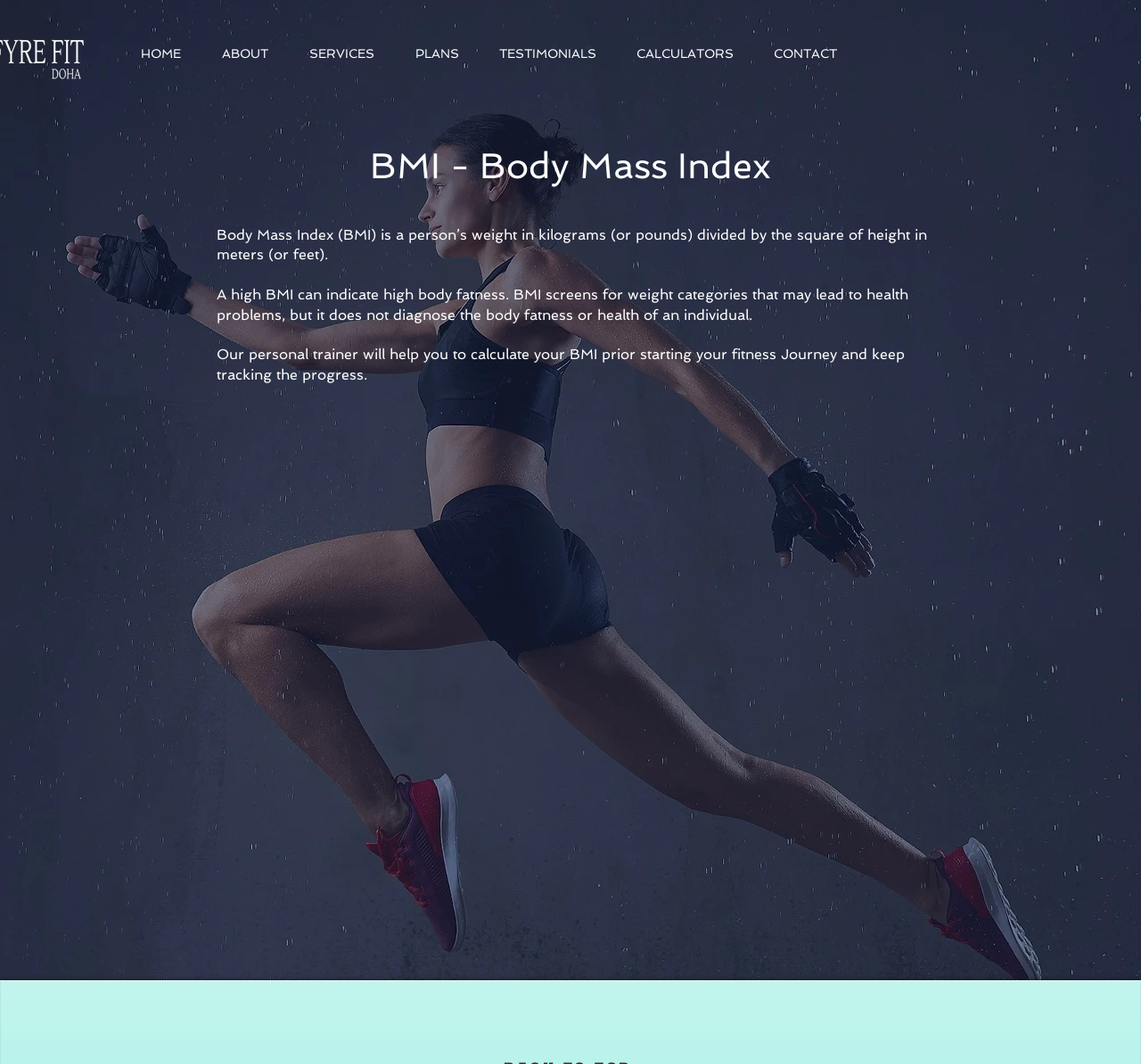What does a high BMI indicate?
Using the image as a reference, answer the question in detail.

According to the webpage, a high BMI can indicate high body fatness, which is mentioned in the static text element with the description 'A high BMI can indicate high body fatness. BMI screens for weight categories that may lead to health problems, but it does not diagnose the body fatness or health of an individual.'.